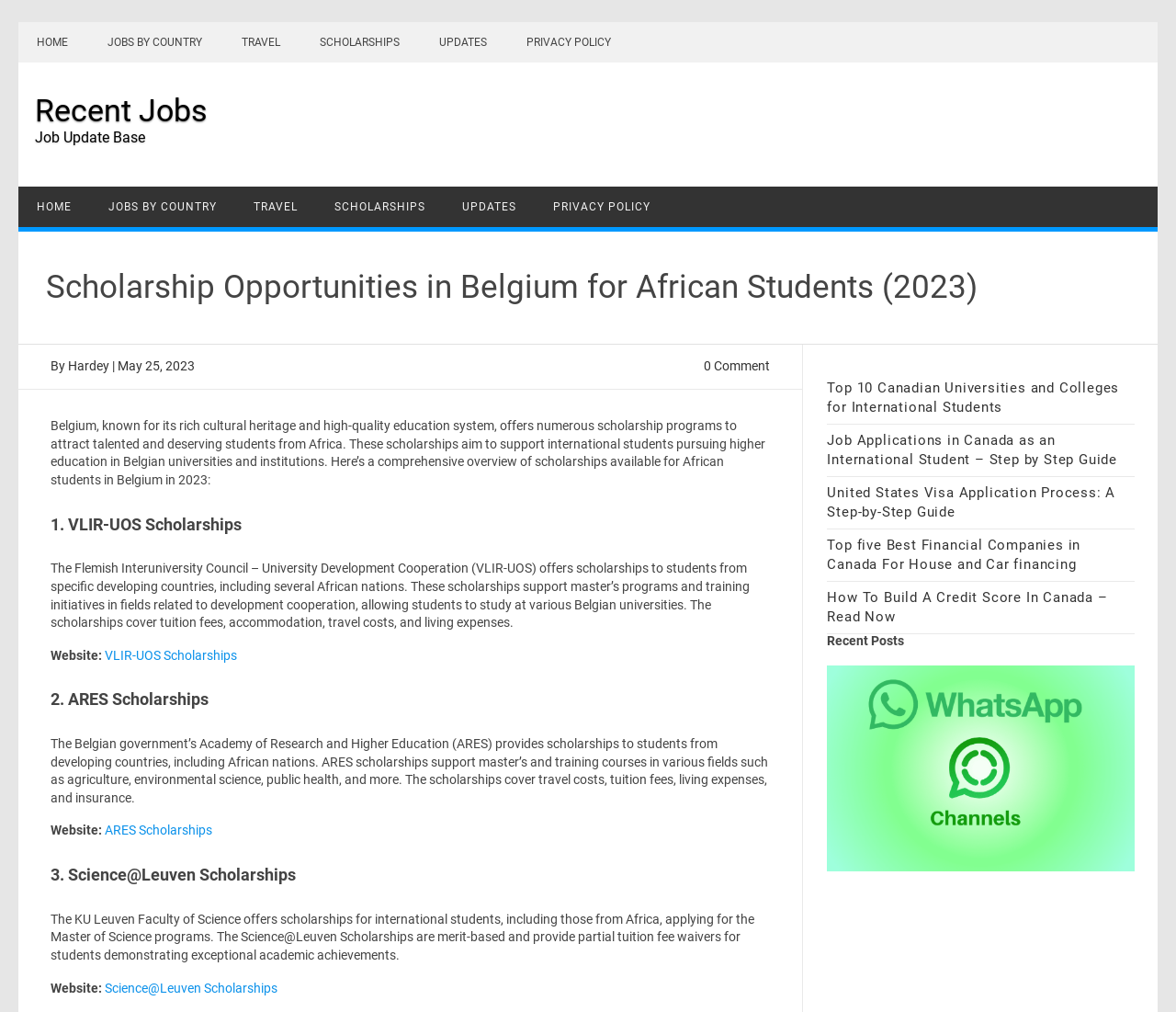Please find the main title text of this webpage.

Scholarship Opportunities in Belgium for African Students (2023)